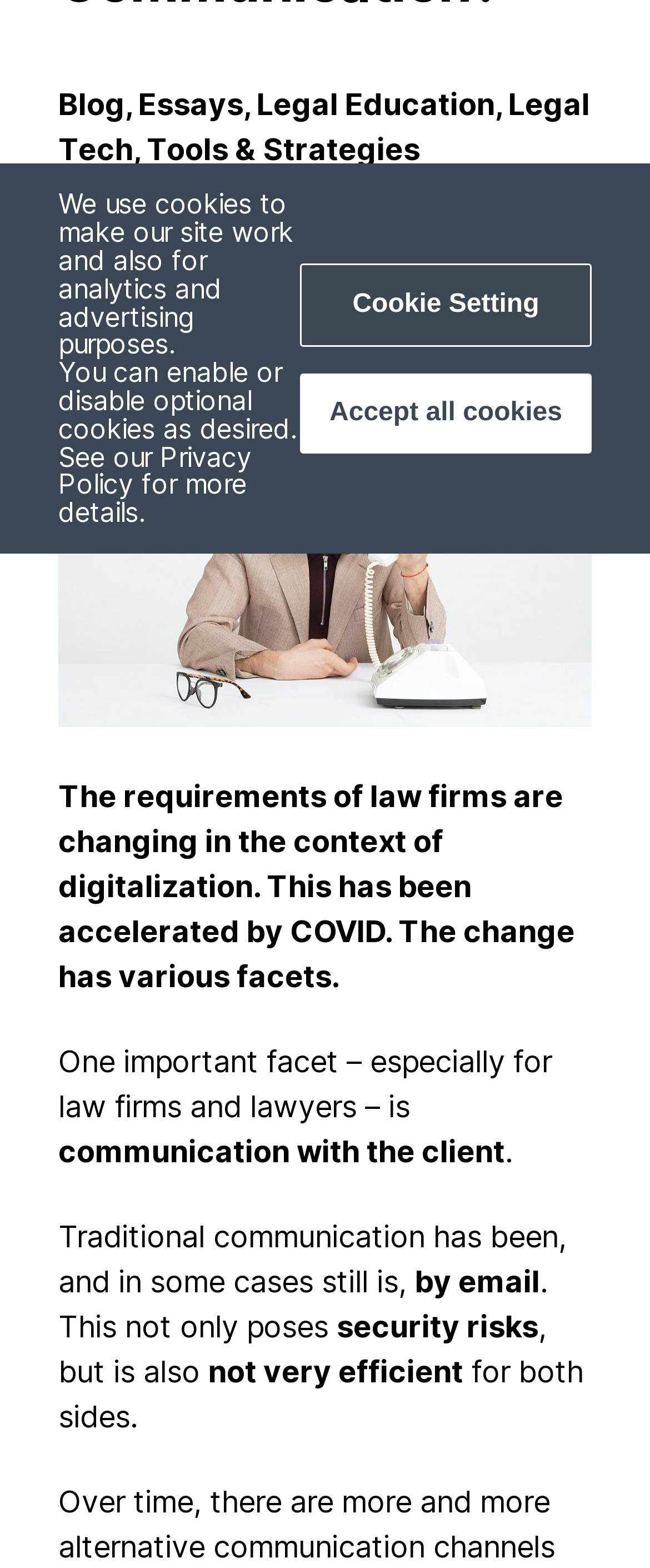Identify the bounding box coordinates for the UI element described by the following text: "Essays". Provide the coordinates as four float numbers between 0 and 1, in the format [left, top, right, bottom].

[0.213, 0.055, 0.374, 0.078]